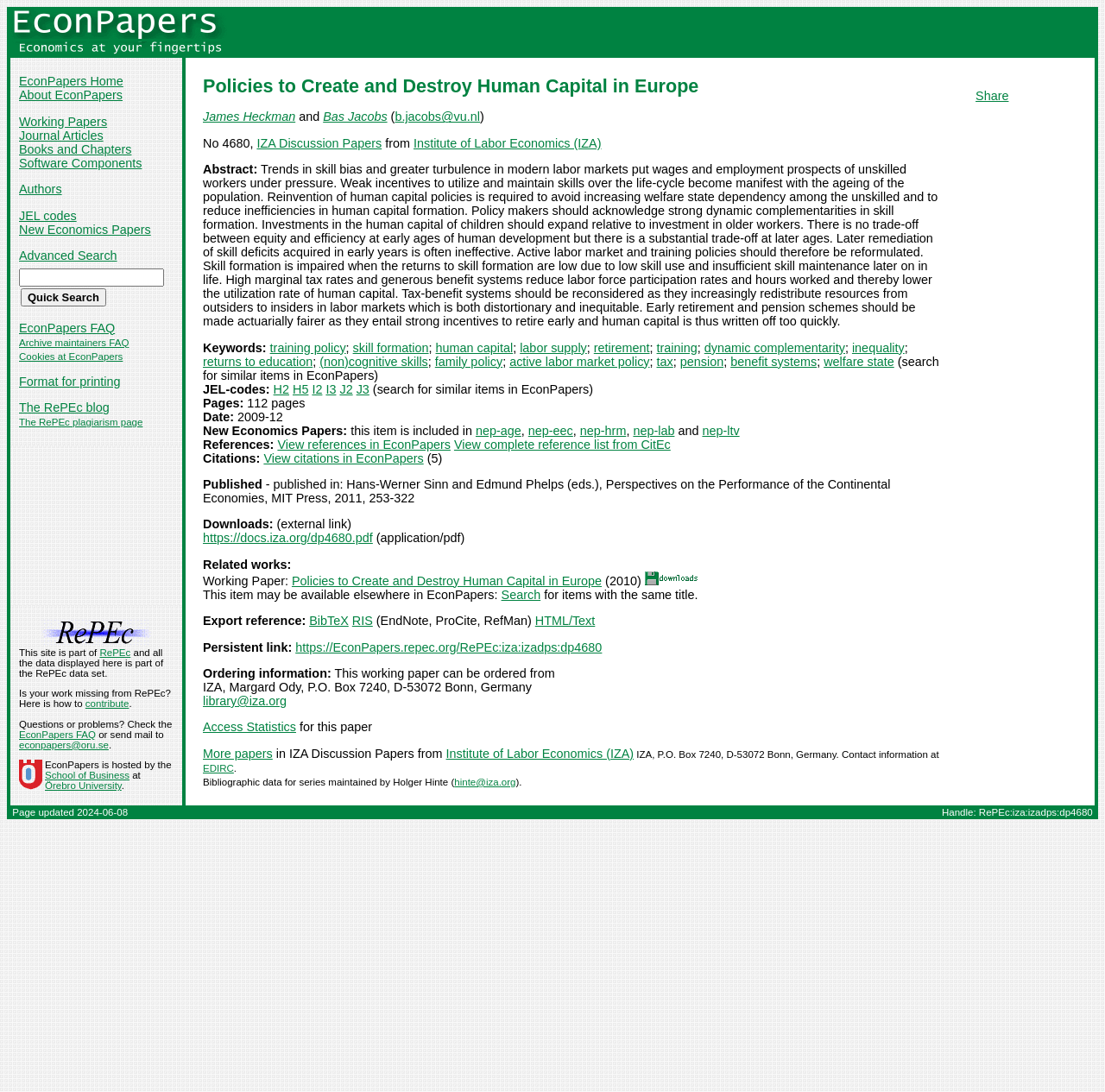Please mark the bounding box coordinates of the area that should be clicked to carry out the instruction: "Search for similar items in EconPapers".

[0.184, 0.325, 0.85, 0.35]